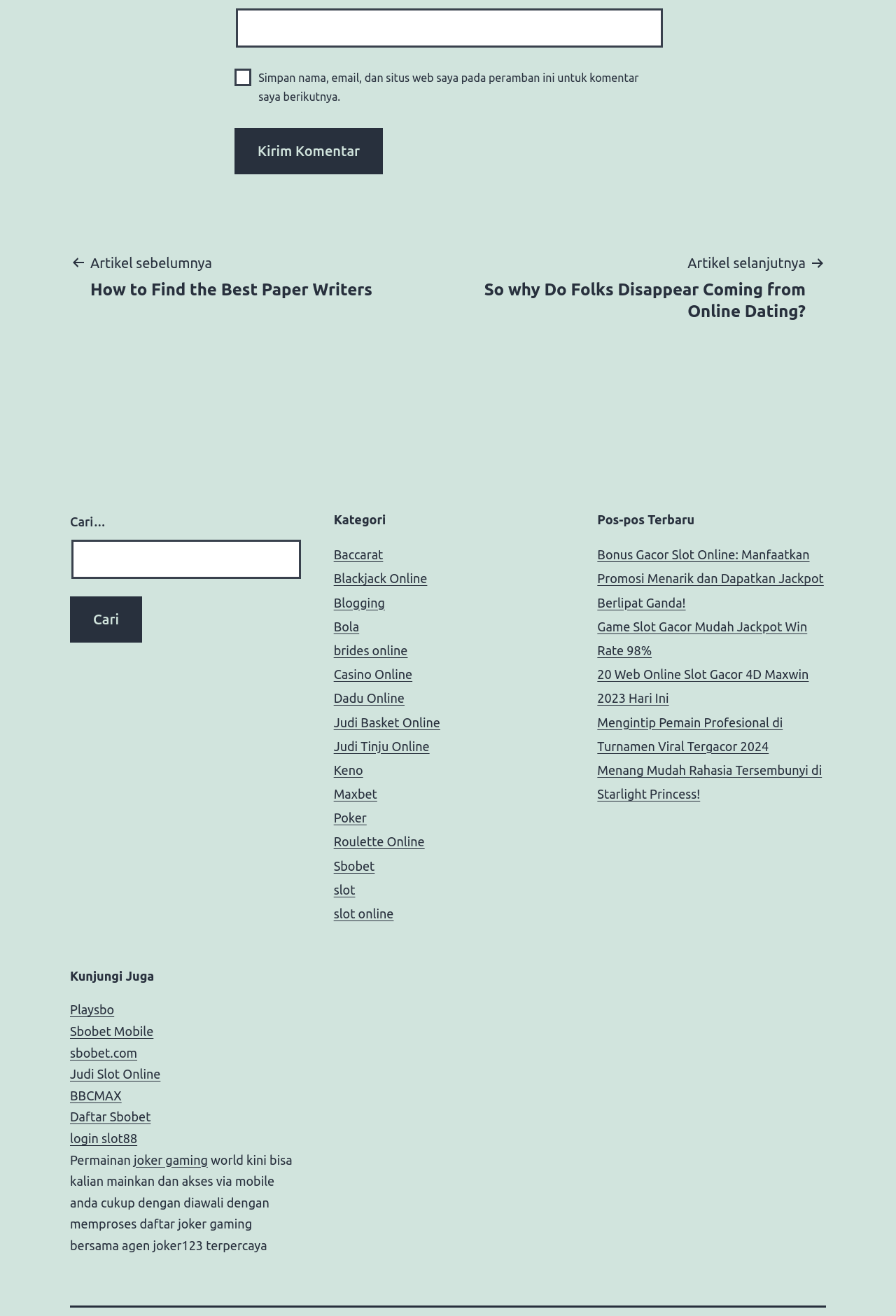What is the title of the latest article?
Refer to the image and respond with a one-word or short-phrase answer.

Bonus Gacor Slot Online